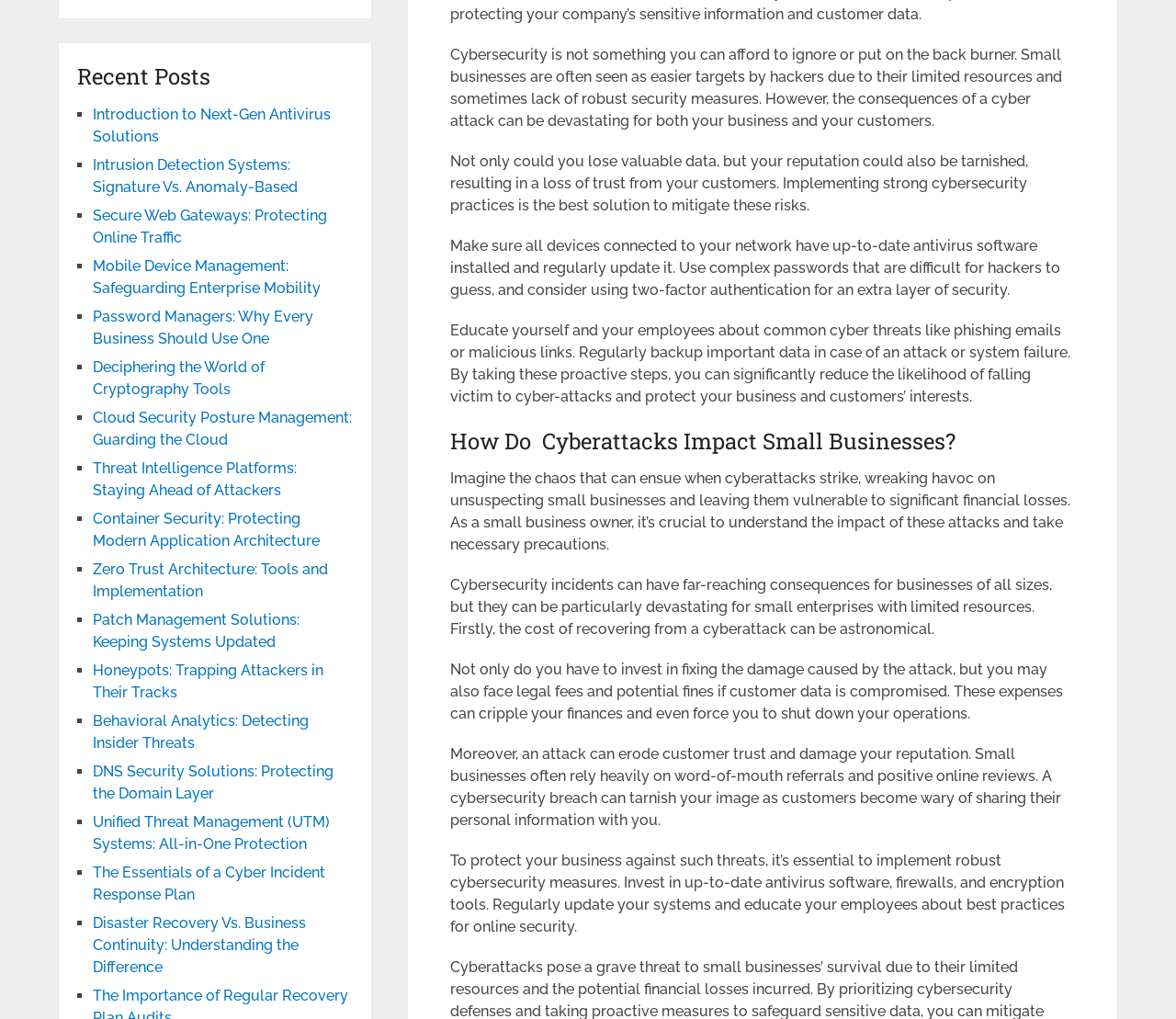How can small businesses protect against cyber threats?
From the screenshot, supply a one-word or short-phrase answer.

Implement robust cybersecurity measures